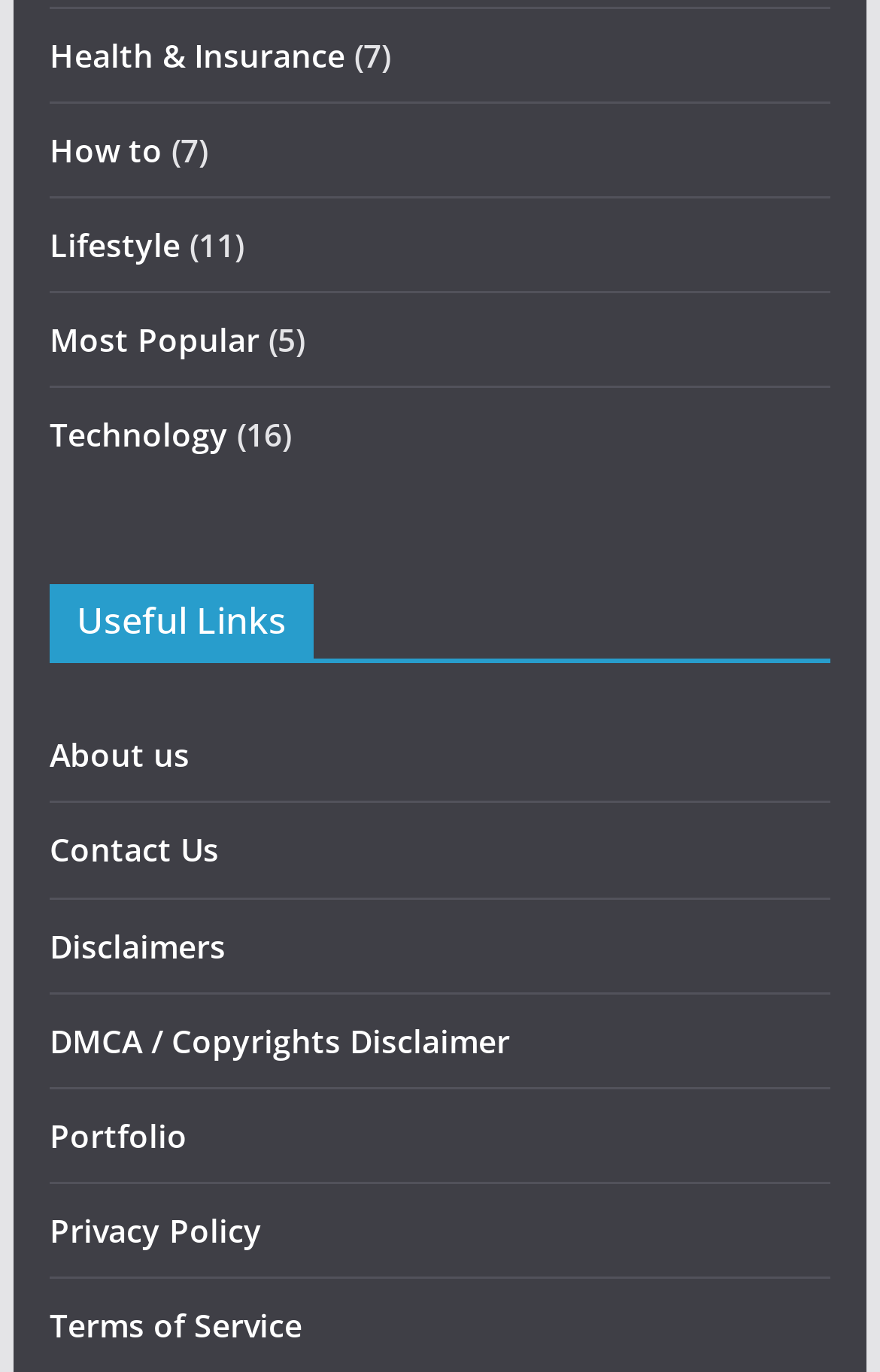How many categories are there?
Please give a well-detailed answer to the question.

I counted the number of categories, including 'Health & Insurance', 'How to', 'Lifestyle', 'Most Popular', and 'Technology', and found 5 categories in total.